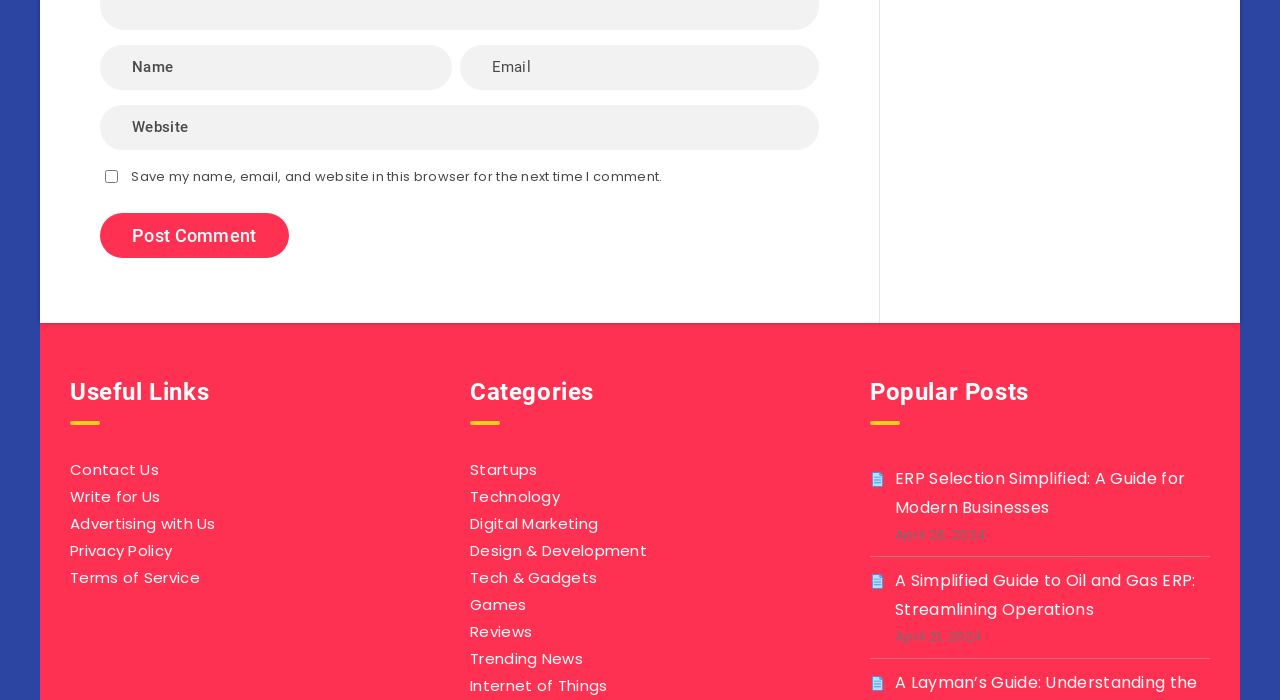Locate the bounding box coordinates of the area to click to fulfill this instruction: "Read the ERP Selection Simplified article". The bounding box should be presented as four float numbers between 0 and 1, in the order [left, top, right, bottom].

[0.699, 0.668, 0.926, 0.745]